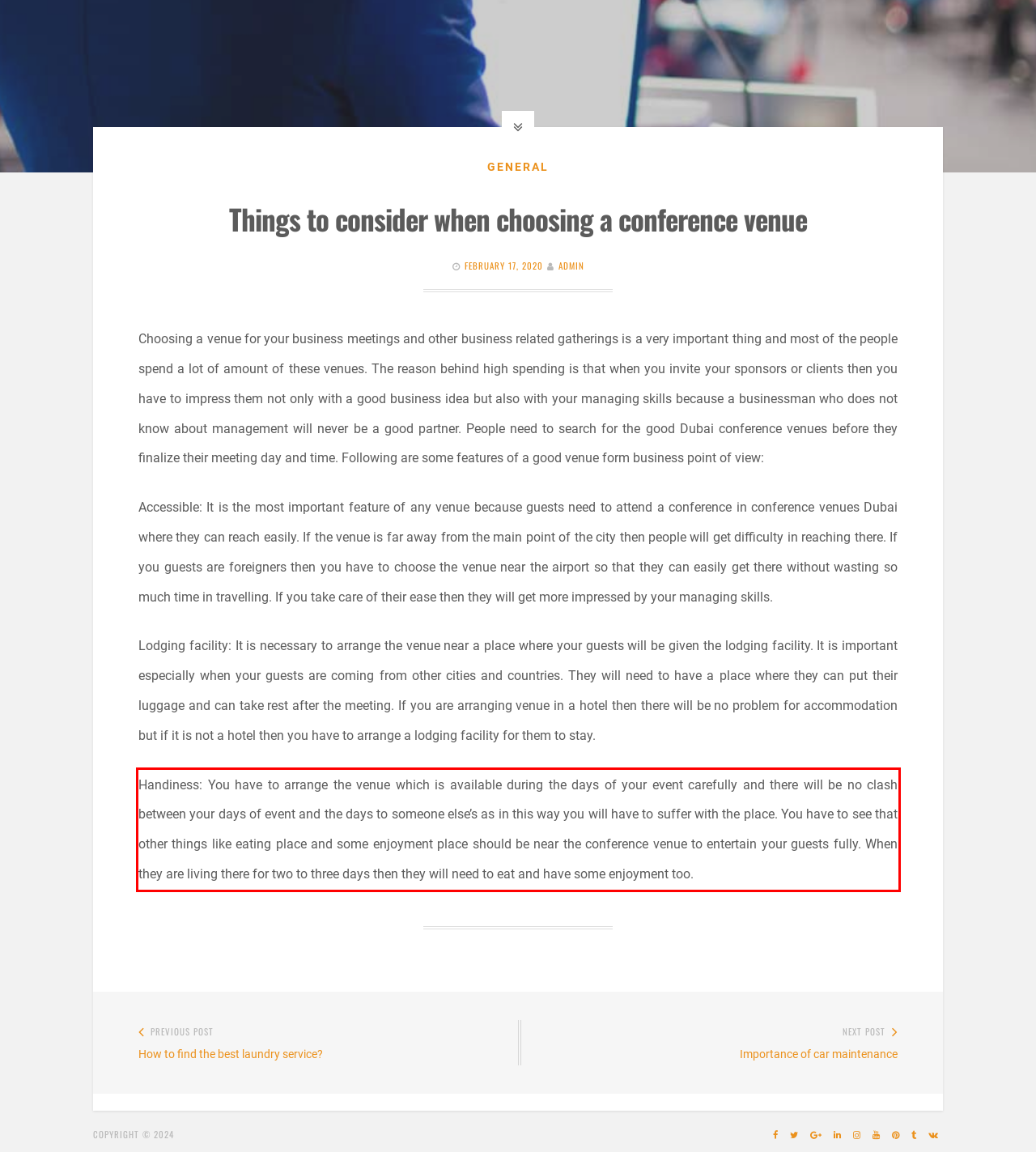You are looking at a screenshot of a webpage with a red rectangle bounding box. Use OCR to identify and extract the text content found inside this red bounding box.

Handiness: You have to arrange the venue which is available during the days of your event carefully and there will be no clash between your days of event and the days to someone else’s as in this way you will have to suffer with the place. You have to see that other things like eating place and some enjoyment place should be near the conference venue to entertain your guests fully. When they are living there for two to three days then they will need to eat and have some enjoyment too.